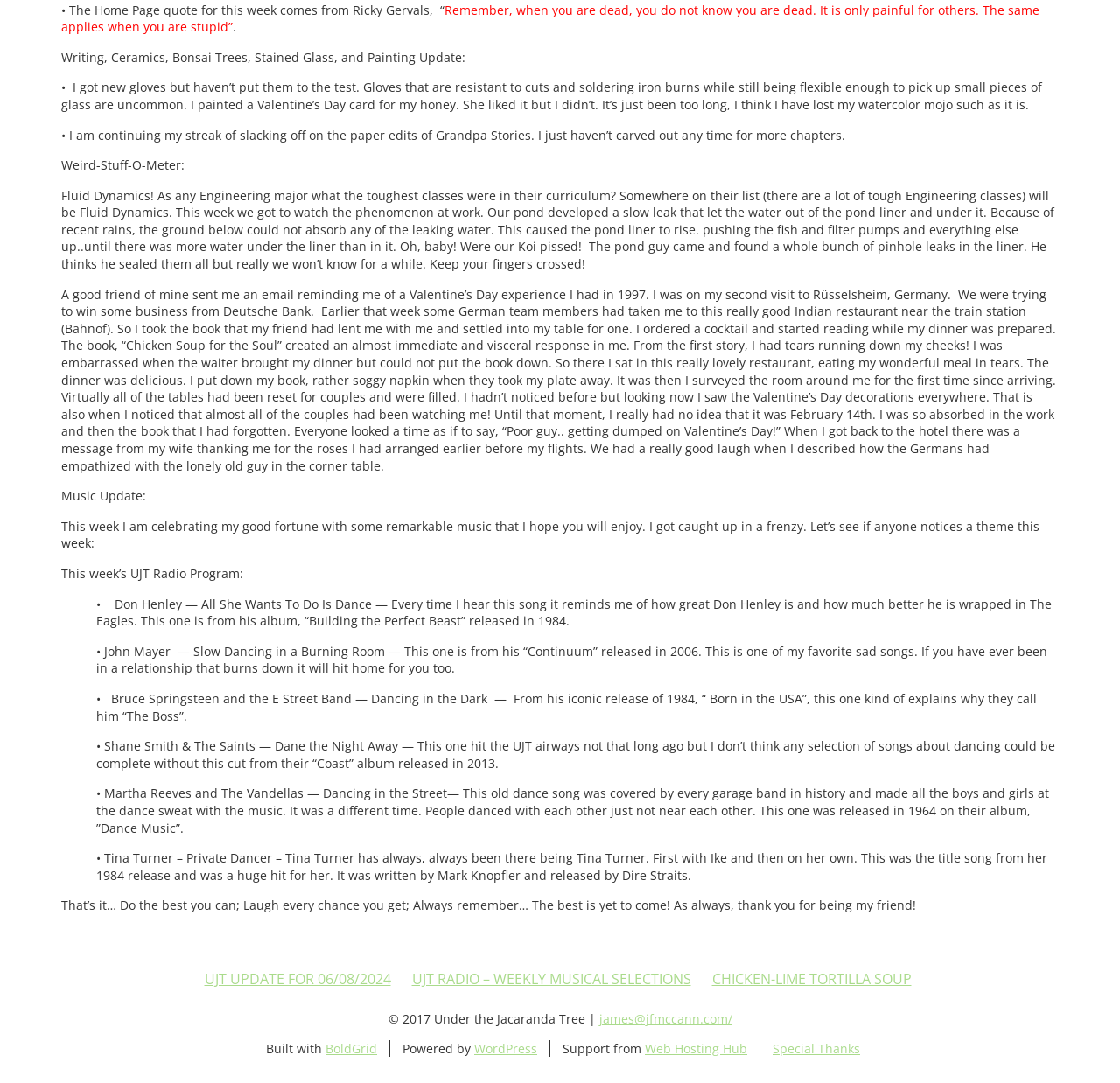Find the bounding box coordinates for the element that must be clicked to complete the instruction: "Contact US through WhatsApp". The coordinates should be four float numbers between 0 and 1, indicated as [left, top, right, bottom].

None